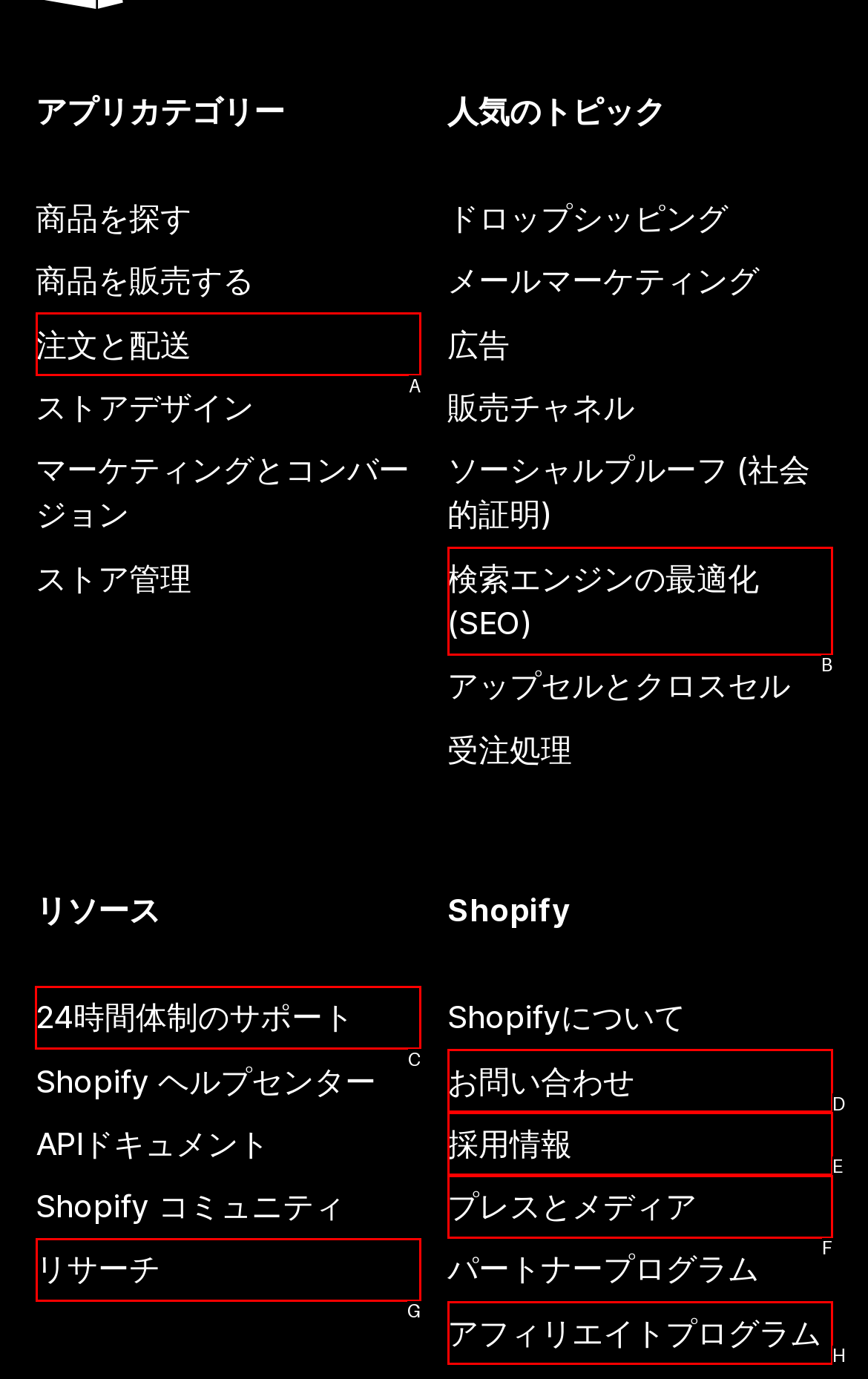Identify the correct HTML element to click for the task: Get 24/7 support. Provide the letter of your choice.

C